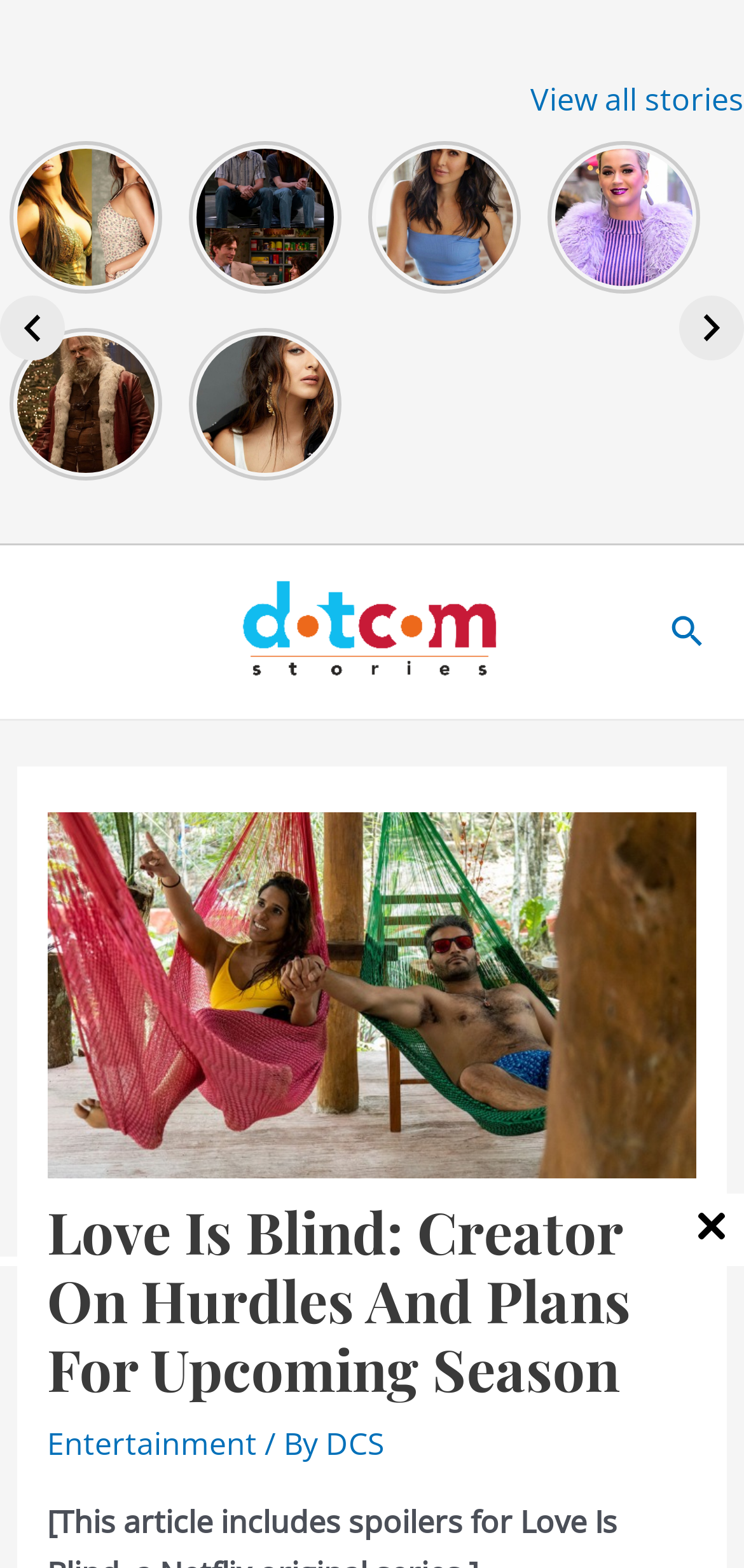Given the description: "View all stories", determine the bounding box coordinates of the UI element. The coordinates should be formatted as four float numbers between 0 and 1, [left, top, right, bottom].

[0.713, 0.05, 1.0, 0.077]